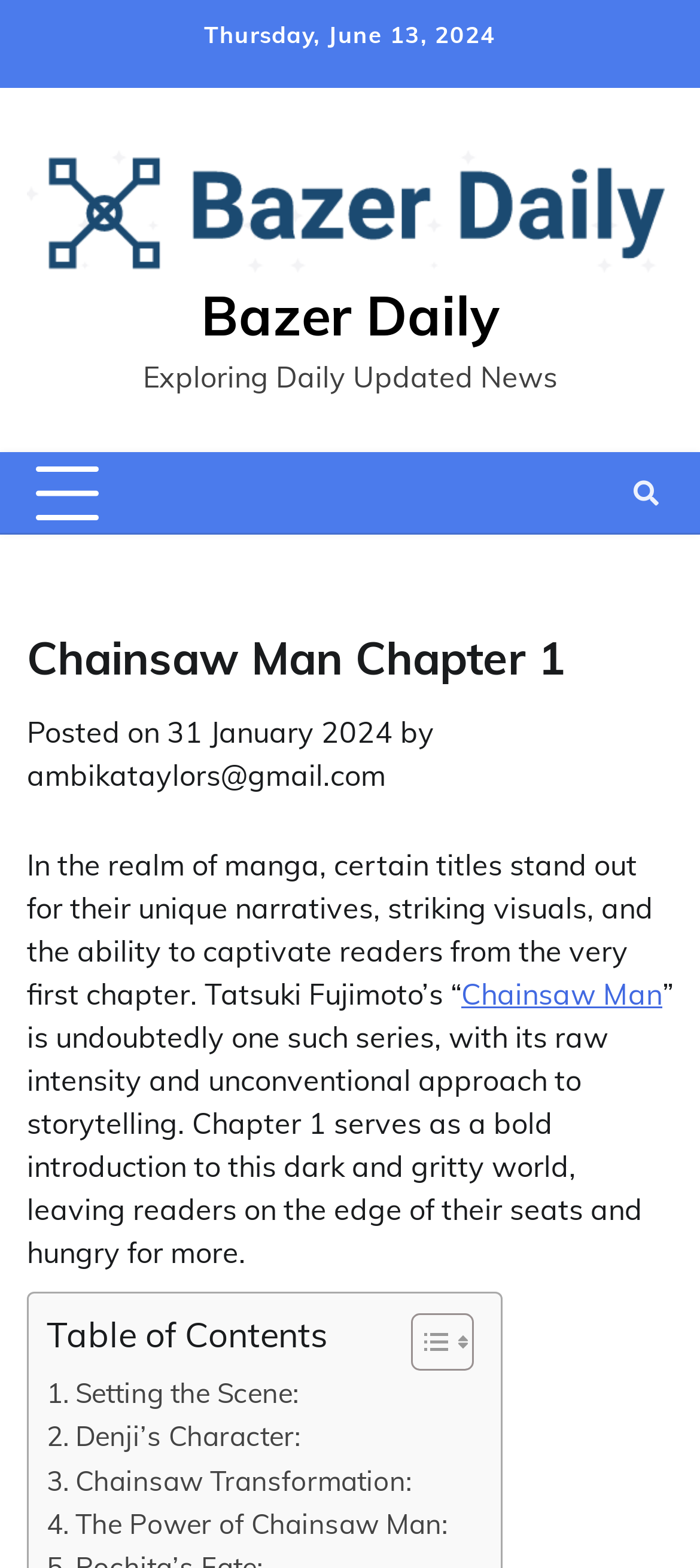What is the name of the manga series discussed?
Refer to the screenshot and respond with a concise word or phrase.

Chainsaw Man